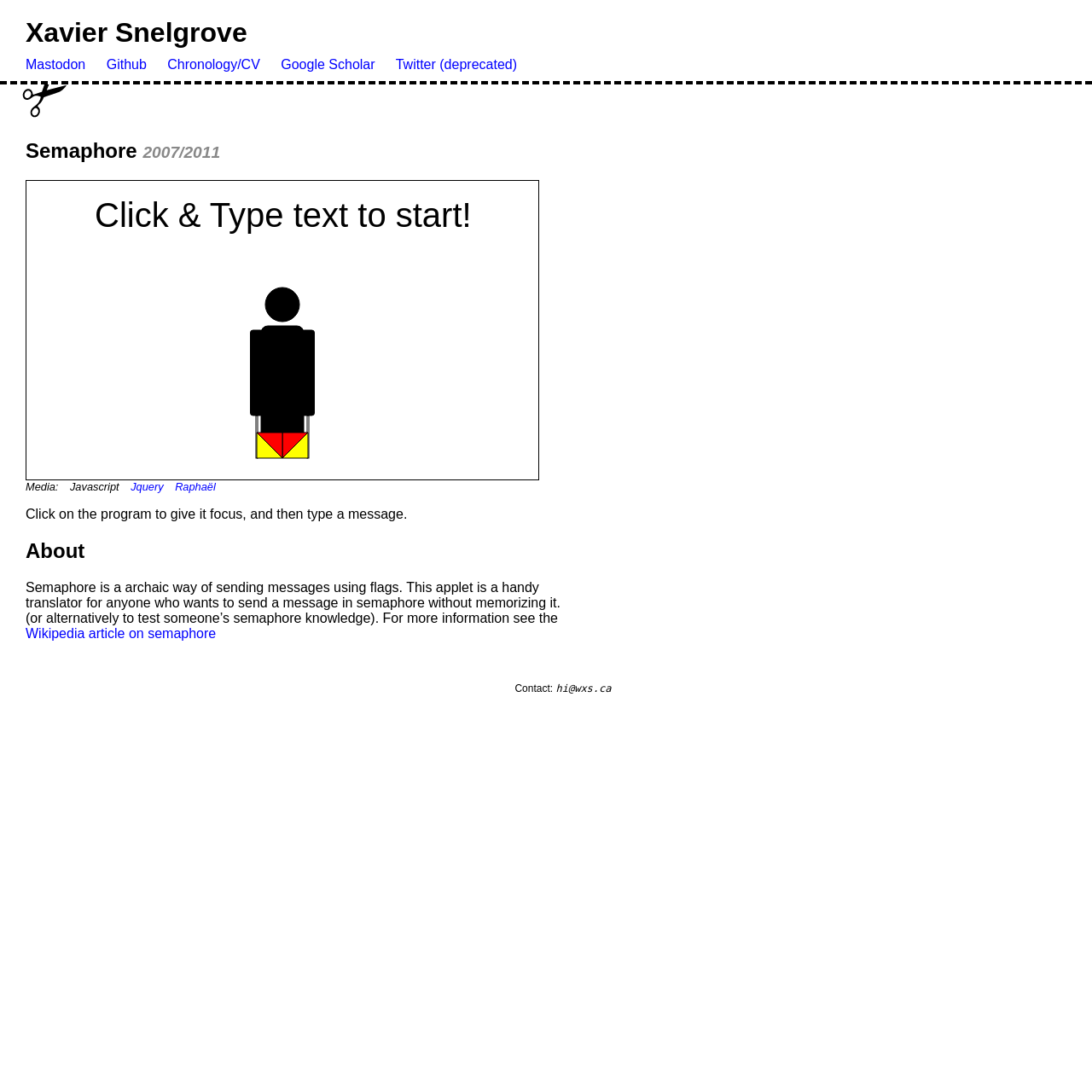Please find the bounding box coordinates of the element that needs to be clicked to perform the following instruction: "Click on the Mastodon link". The bounding box coordinates should be four float numbers between 0 and 1, represented as [left, top, right, bottom].

[0.023, 0.052, 0.078, 0.066]